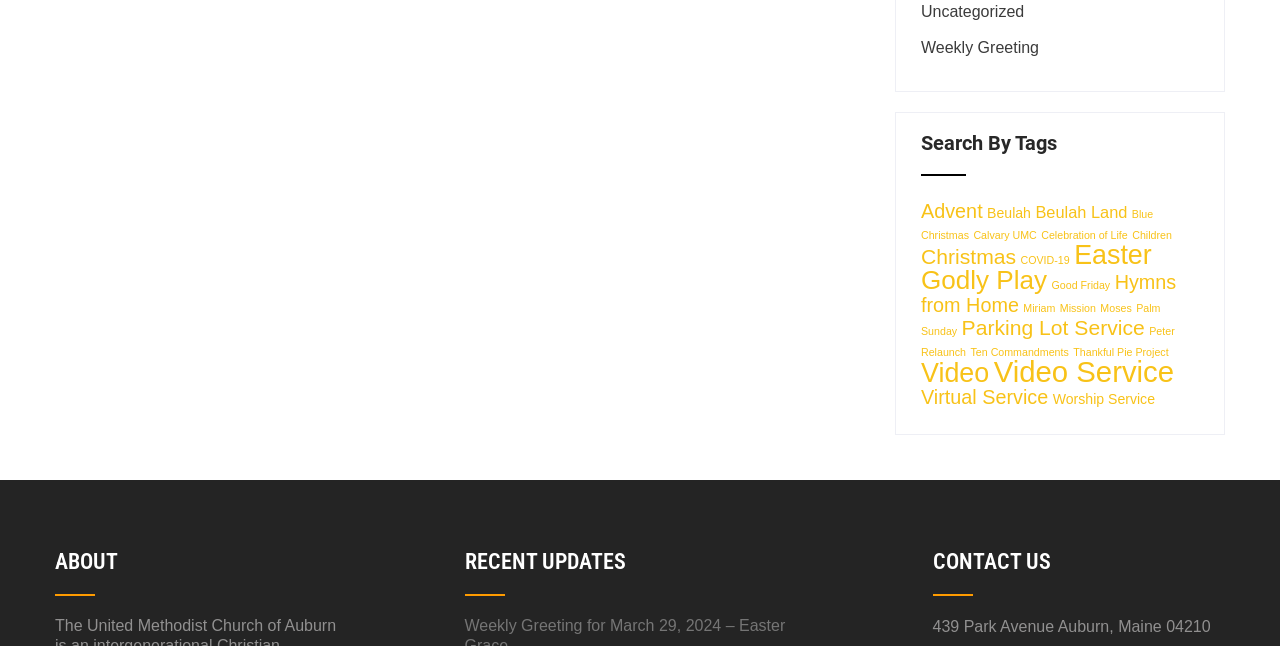Provide the bounding box coordinates of the section that needs to be clicked to accomplish the following instruction: "Search by tags."

[0.699, 0.173, 0.957, 0.311]